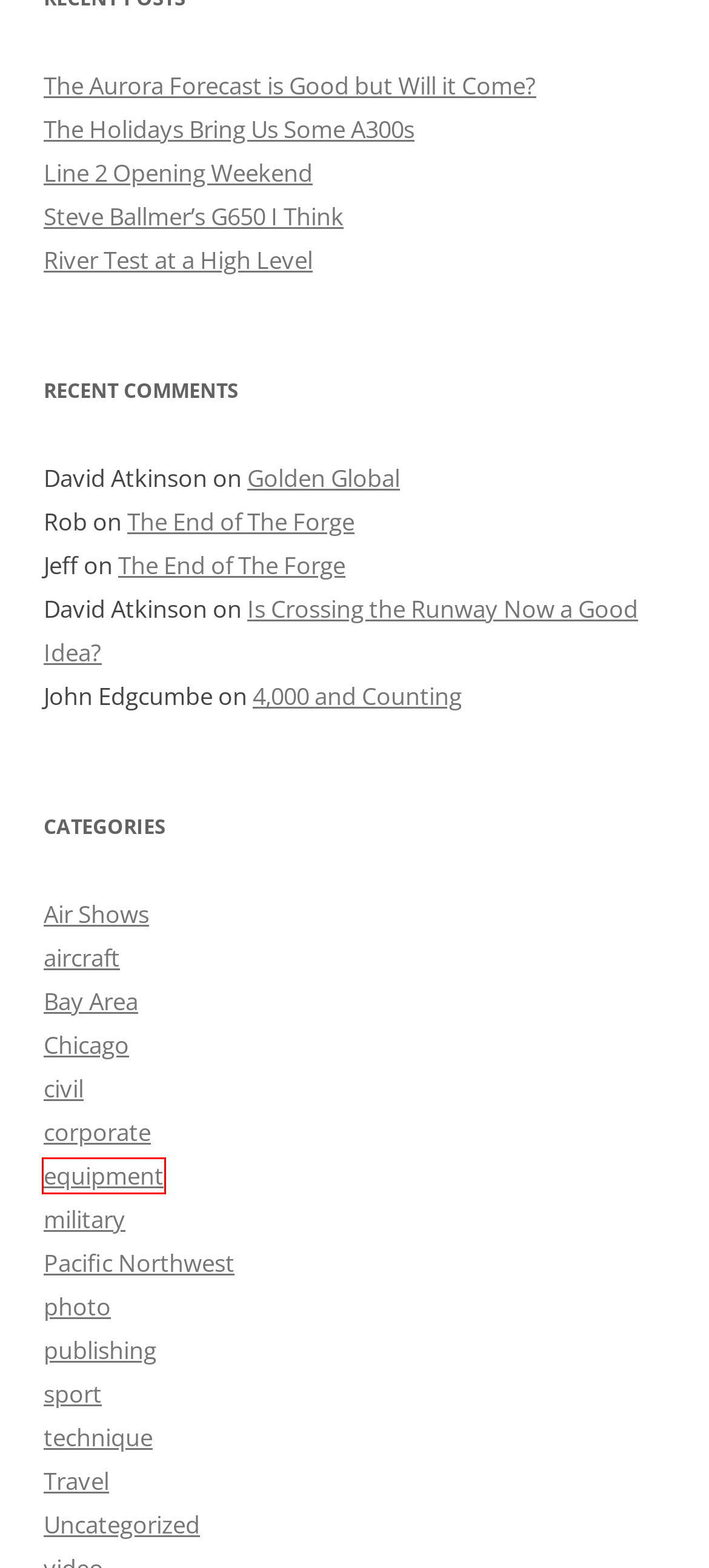Examine the screenshot of the webpage, noting the red bounding box around a UI element. Pick the webpage description that best matches the new page after the element in the red bounding box is clicked. Here are the candidates:
A. equipment | RobsBlogs
B. Uncategorized | RobsBlogs
C. corporate | RobsBlogs
D. Bay Area | RobsBlogs
E. Travel | RobsBlogs
F. sport | RobsBlogs
G. Air Shows | RobsBlogs
H. publishing | RobsBlogs

A